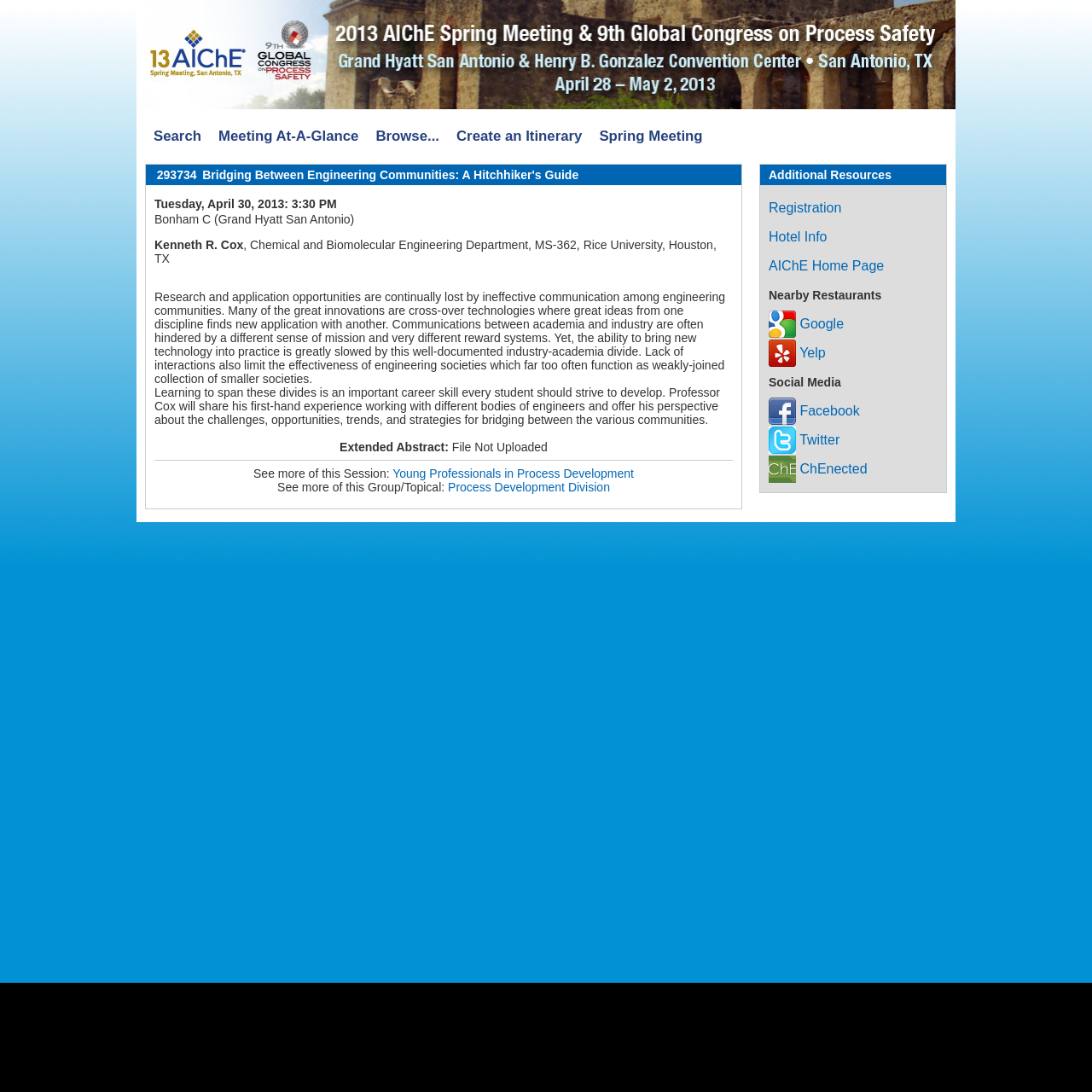Please locate the bounding box coordinates of the element that needs to be clicked to achieve the following instruction: "Register for the event". The coordinates should be four float numbers between 0 and 1, i.e., [left, top, right, bottom].

[0.704, 0.183, 0.771, 0.196]